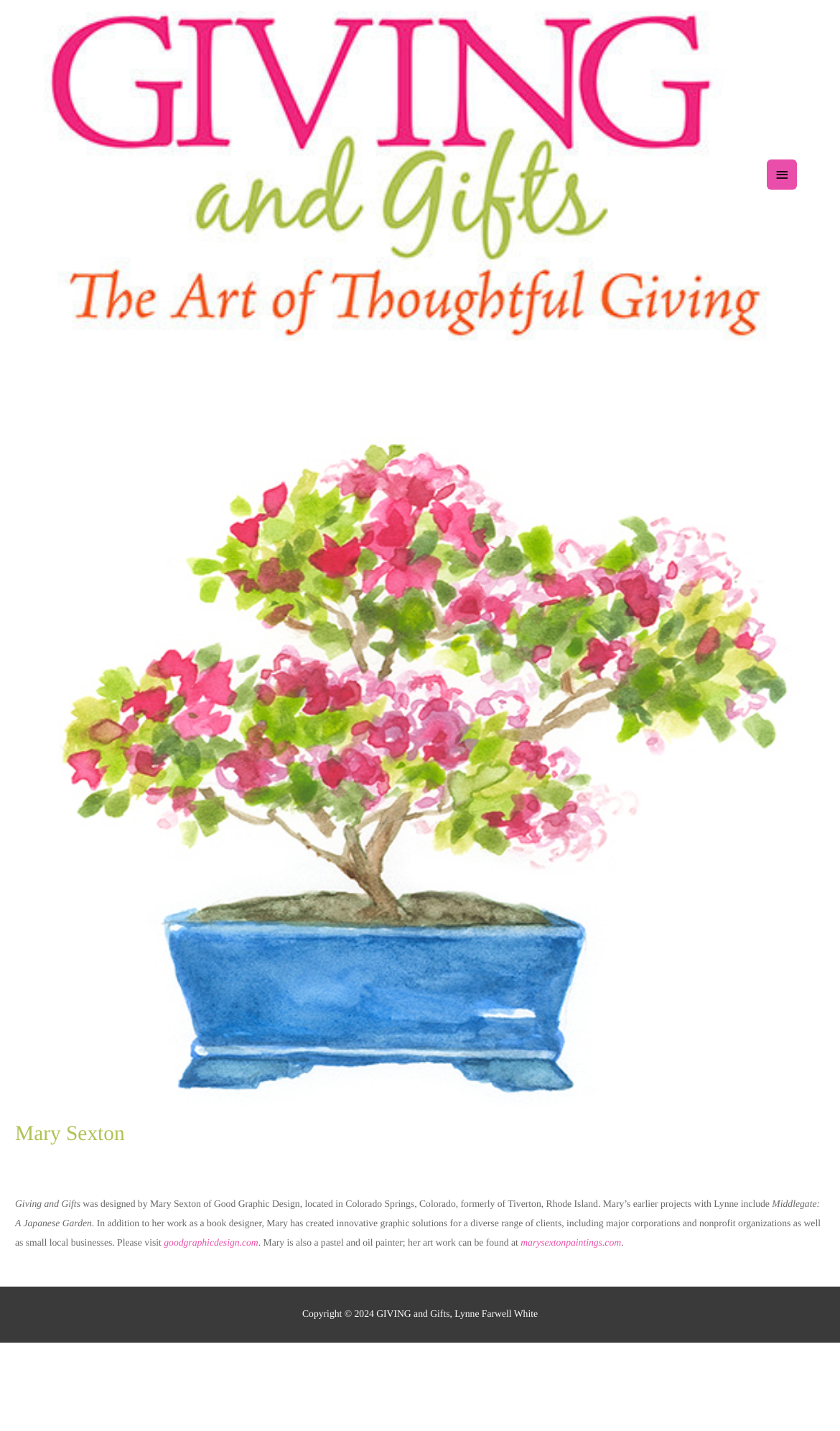Provide the bounding box coordinates for the UI element that is described as: "alt="GIVING and Gifts"".

[0.051, 0.118, 0.913, 0.125]